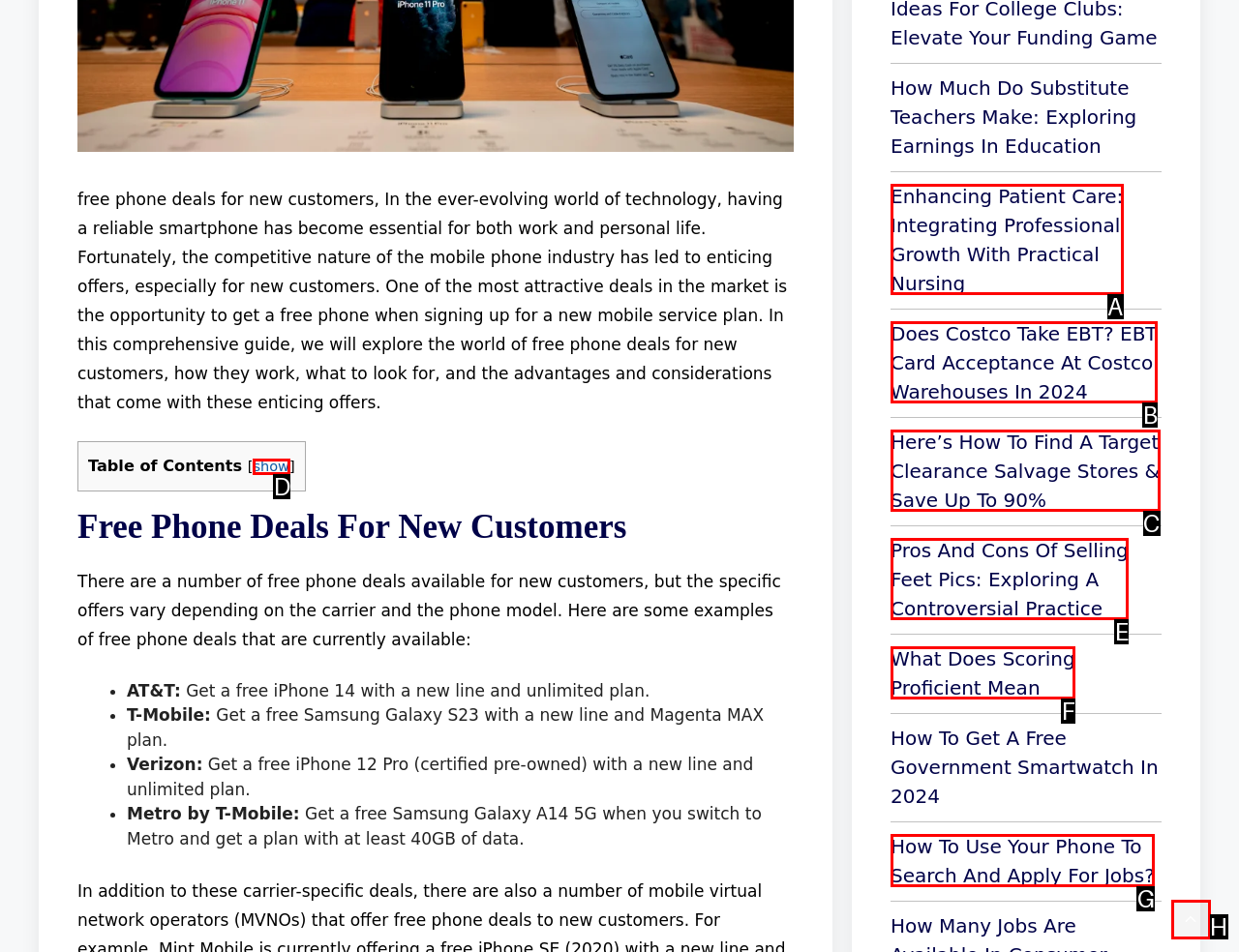Choose the HTML element that should be clicked to achieve this task: click on 'show' to expand the table of contents
Respond with the letter of the correct choice.

D